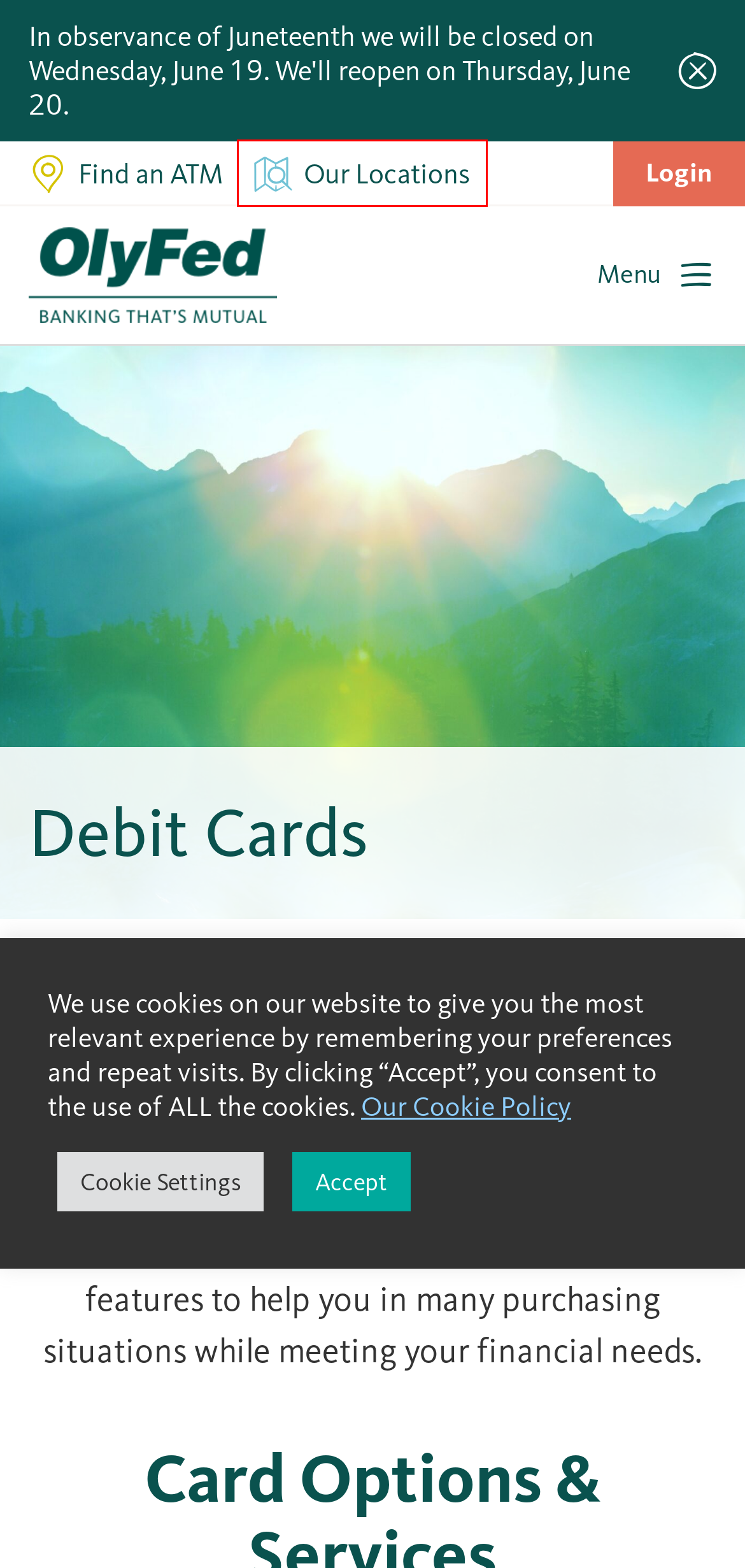You have a screenshot of a webpage with a red bounding box around a UI element. Determine which webpage description best matches the new webpage that results from clicking the element in the bounding box. Here are the candidates:
A. Olympia Federal Savings — Banking That's Mutual
B. Find an ATM — Olympia Federal Savings
C. Cookie Policy — Olympia Federal Savings
D. Locations — Olympia Federal Savings
E. ‎OlyFed Card Control on the App Store
F. Website Accessibility — Olympia Federal Savings
G. Privacy Policy — Olympia Federal Savings
H. Careers — Olympia Federal Savings

D